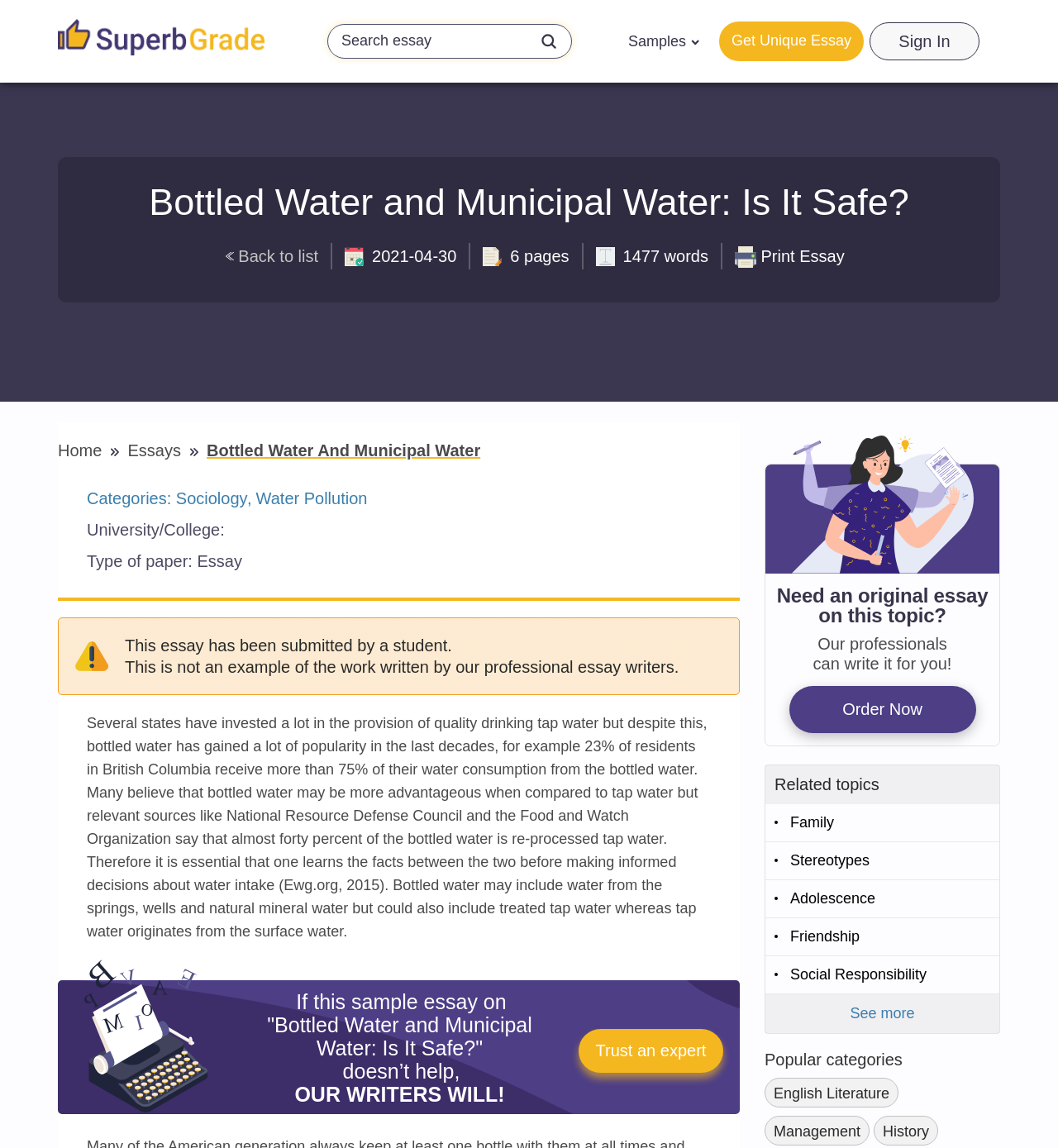Determine the bounding box coordinates for the area you should click to complete the following instruction: "Get a unique essay".

[0.68, 0.019, 0.816, 0.053]